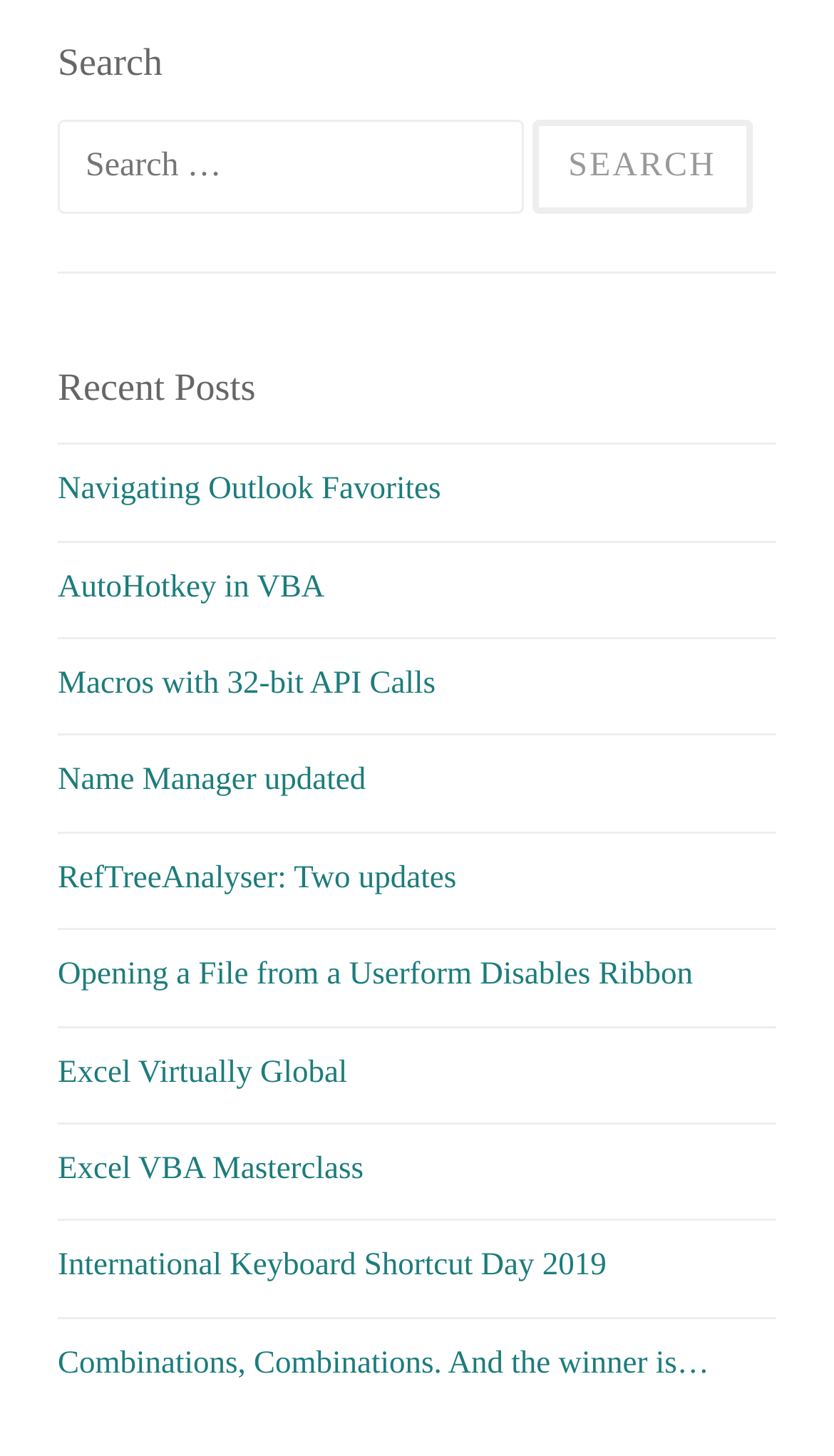How many search results are displayed?
Please provide a detailed and thorough answer to the question.

I counted the number of links under the 'Recent Posts' heading, which are 9 in total.